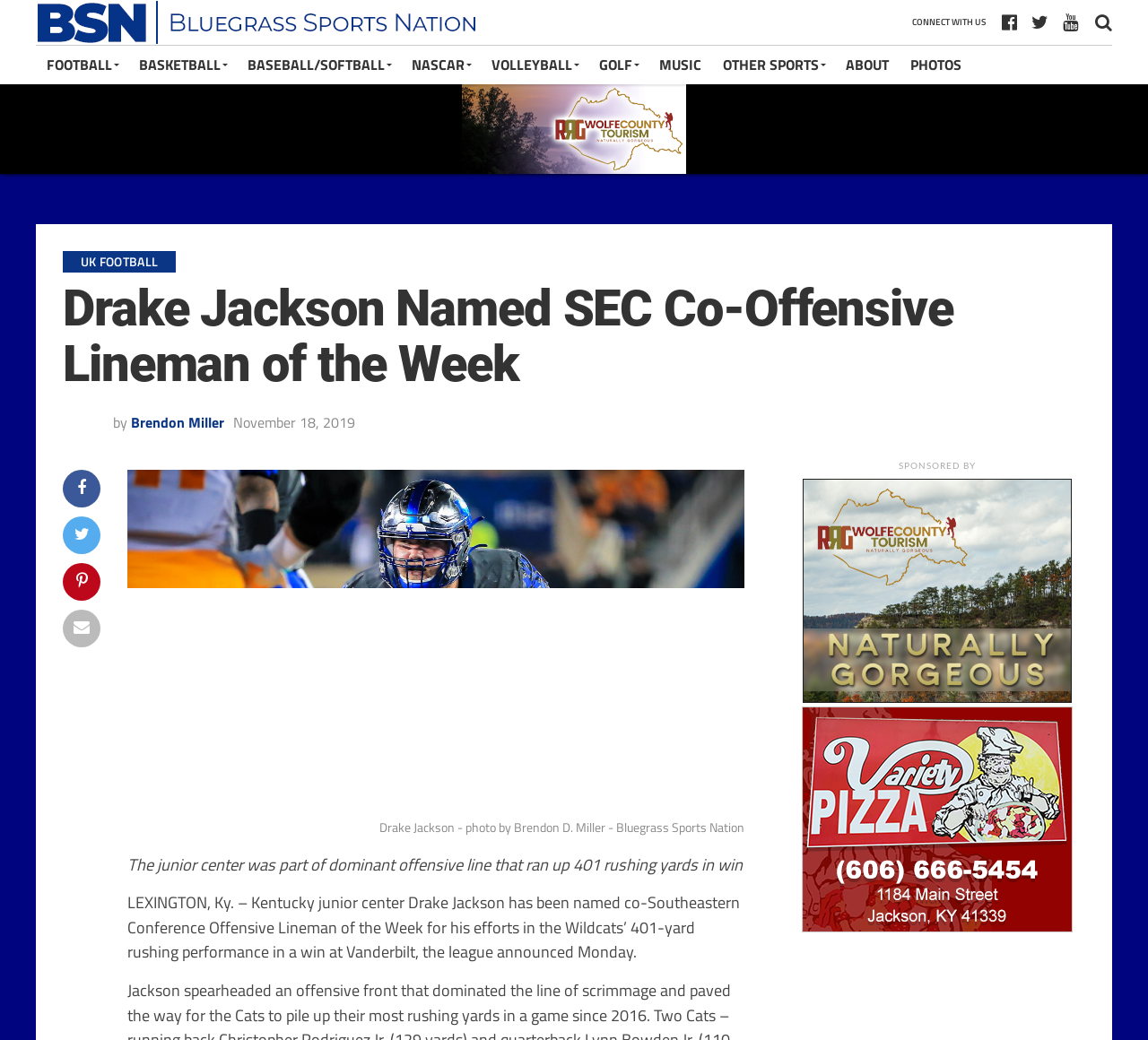Please find the bounding box coordinates of the element that you should click to achieve the following instruction: "Visit Bluegrass Sports Nation". The coordinates should be presented as four float numbers between 0 and 1: [left, top, right, bottom].

[0.031, 0.028, 0.426, 0.048]